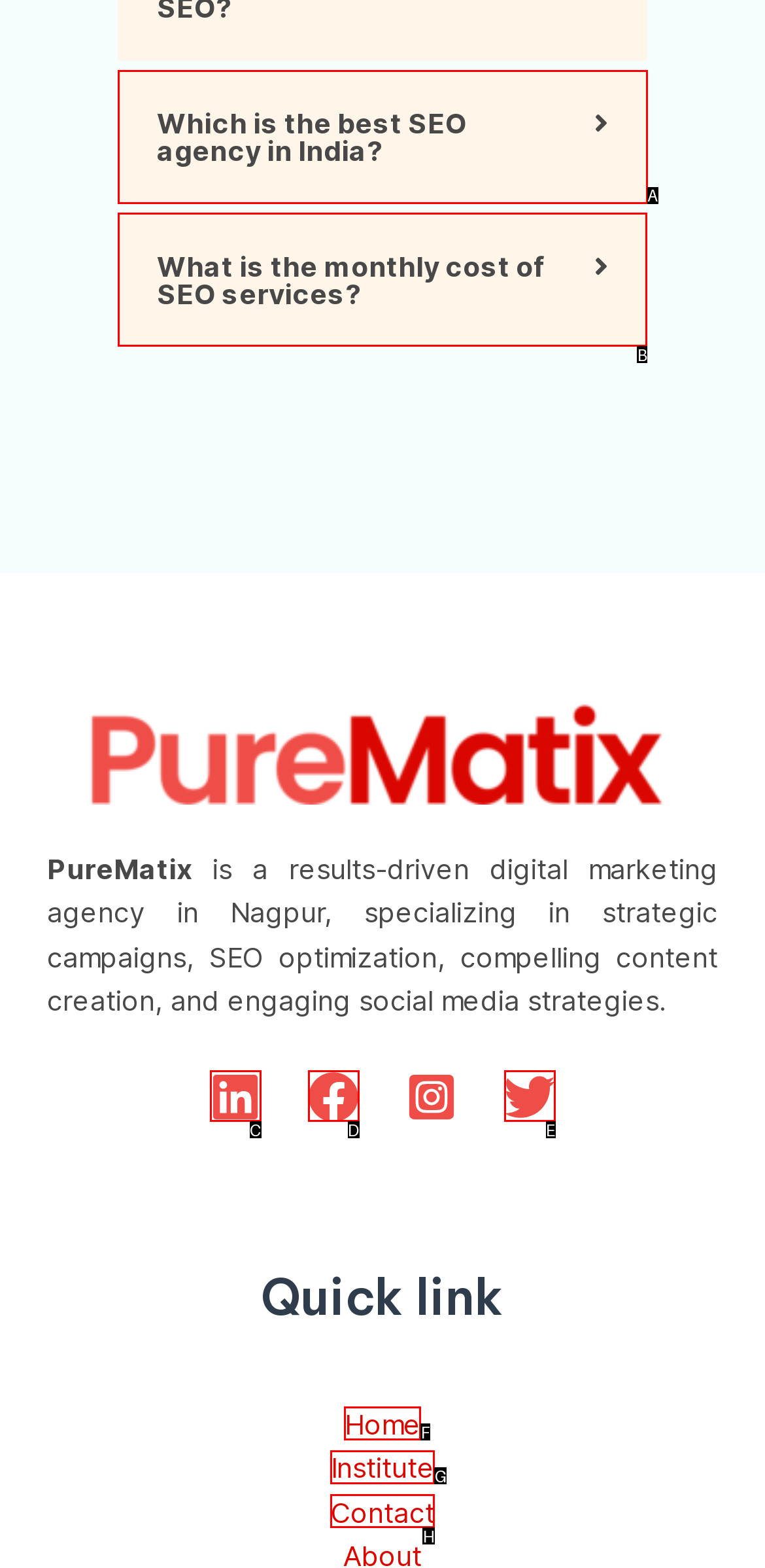Tell me which letter corresponds to the UI element that will allow you to Click on the 'What is the monthly cost of SEO services?' button. Answer with the letter directly.

B